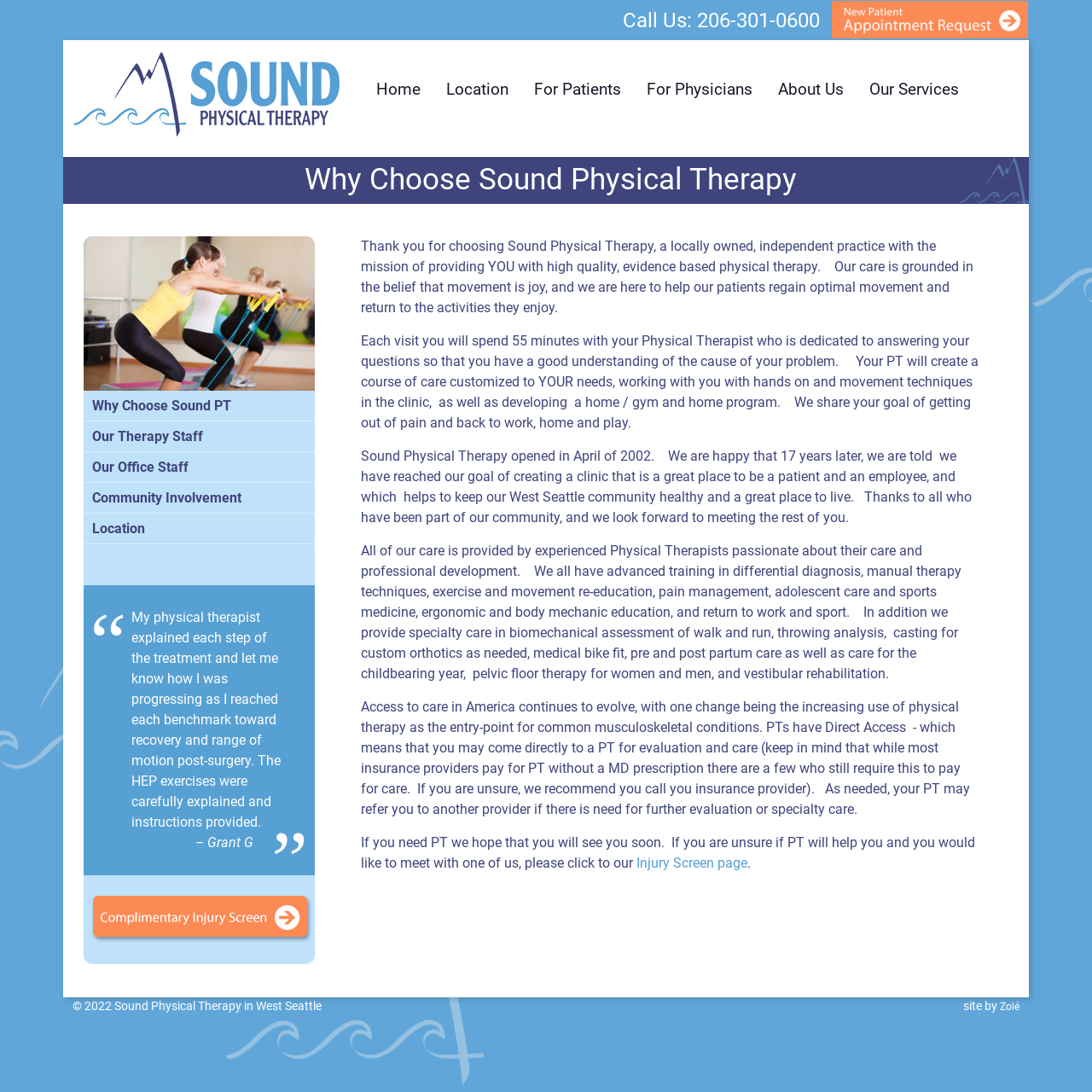What is the name of the company that designed the website?
Offer a detailed and full explanation in response to the question.

The name of the company that designed the website can be found at the bottom of the webpage, next to the 'site by' text.